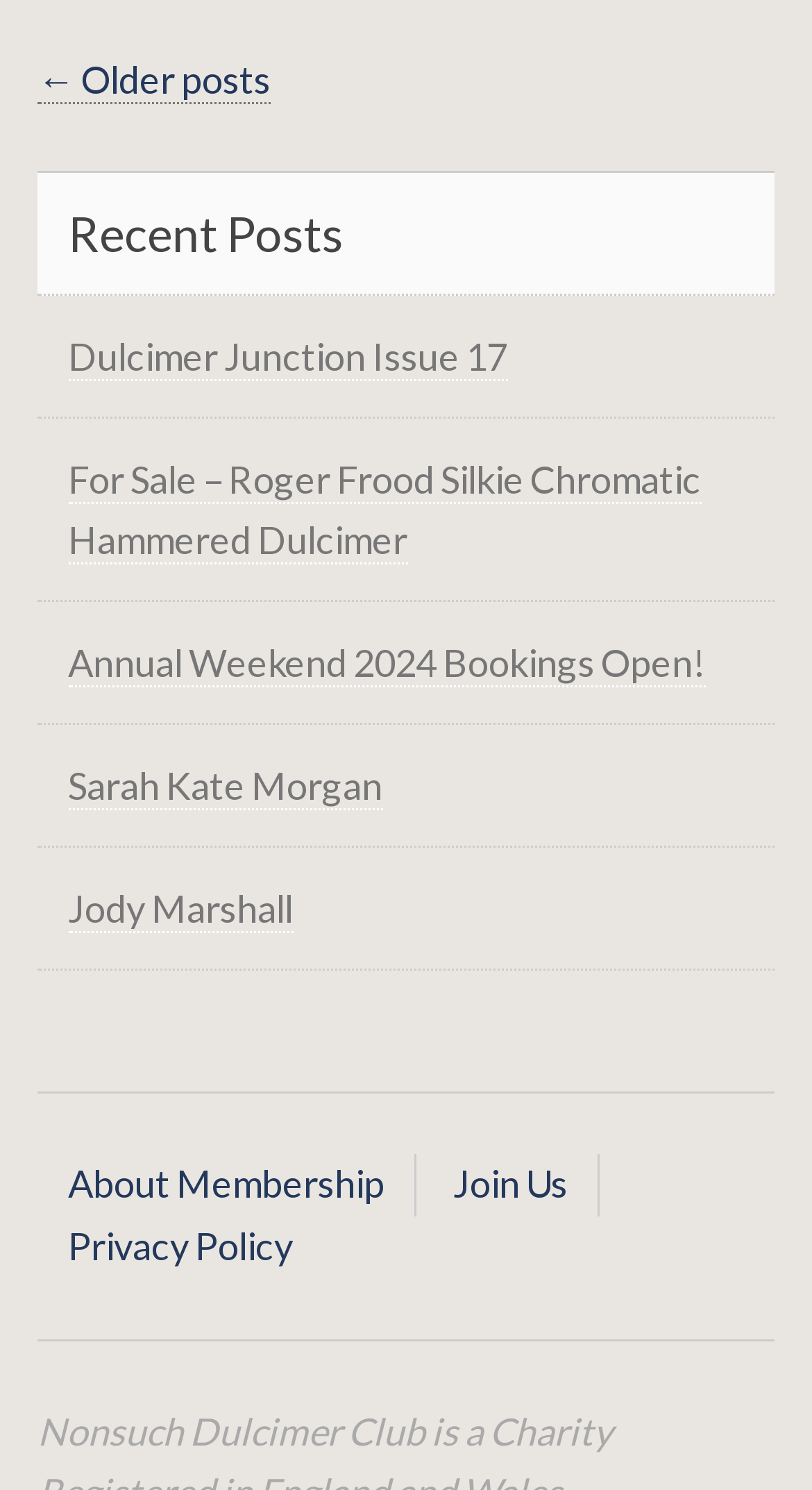Locate the bounding box coordinates of the element that should be clicked to execute the following instruction: "Join the community".

[0.558, 0.775, 0.699, 0.817]